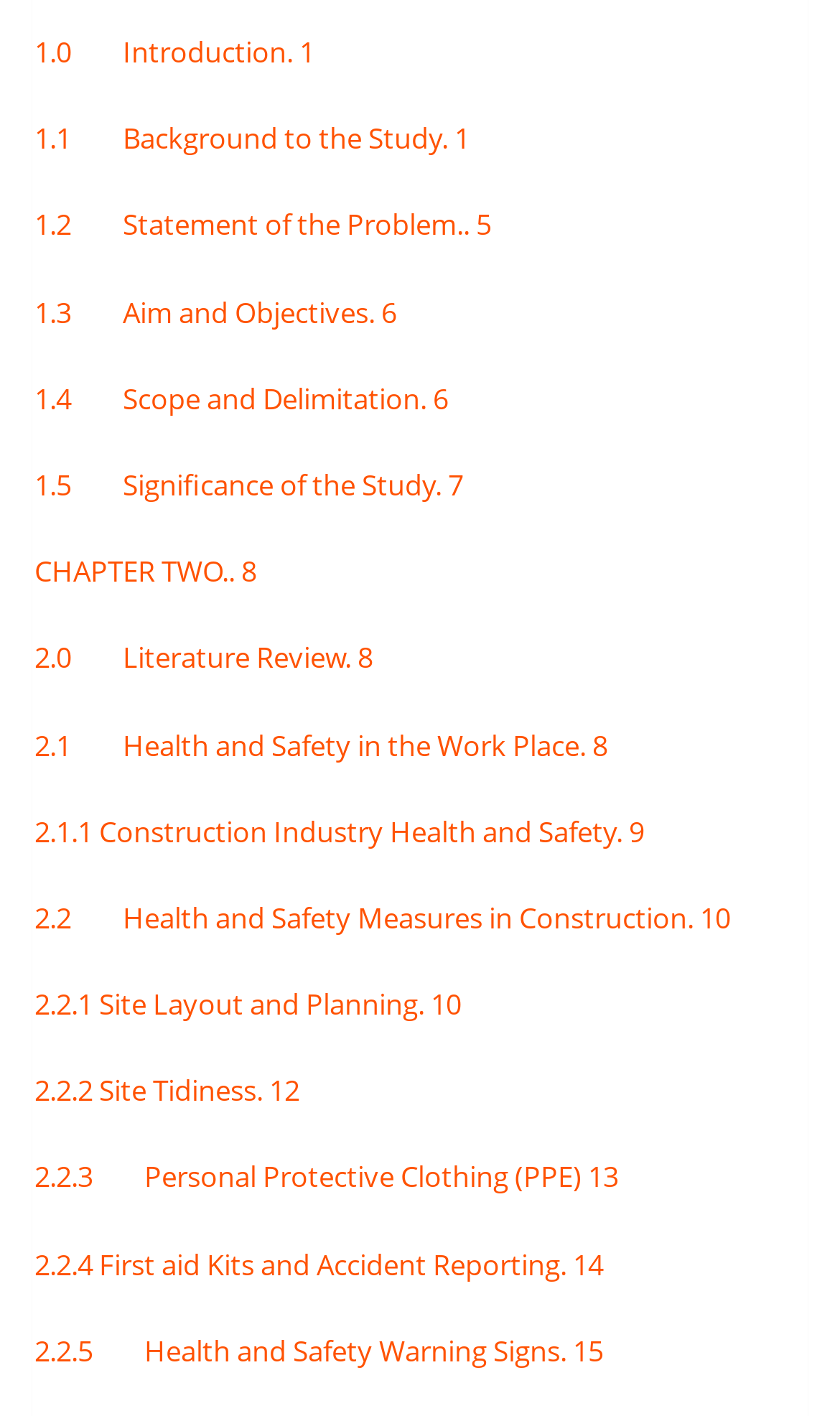How many sections are there in Chapter One?
Using the image, provide a detailed and thorough answer to the question.

By counting the links under 'CHAPTER ONE', I can see that there are five sections: '1.0 Introduction', '1.1 Background to the Study', '1.2 Statement of the Problem', '1.3 Aim and Objectives', and '1.4 Scope and Delimitation'.